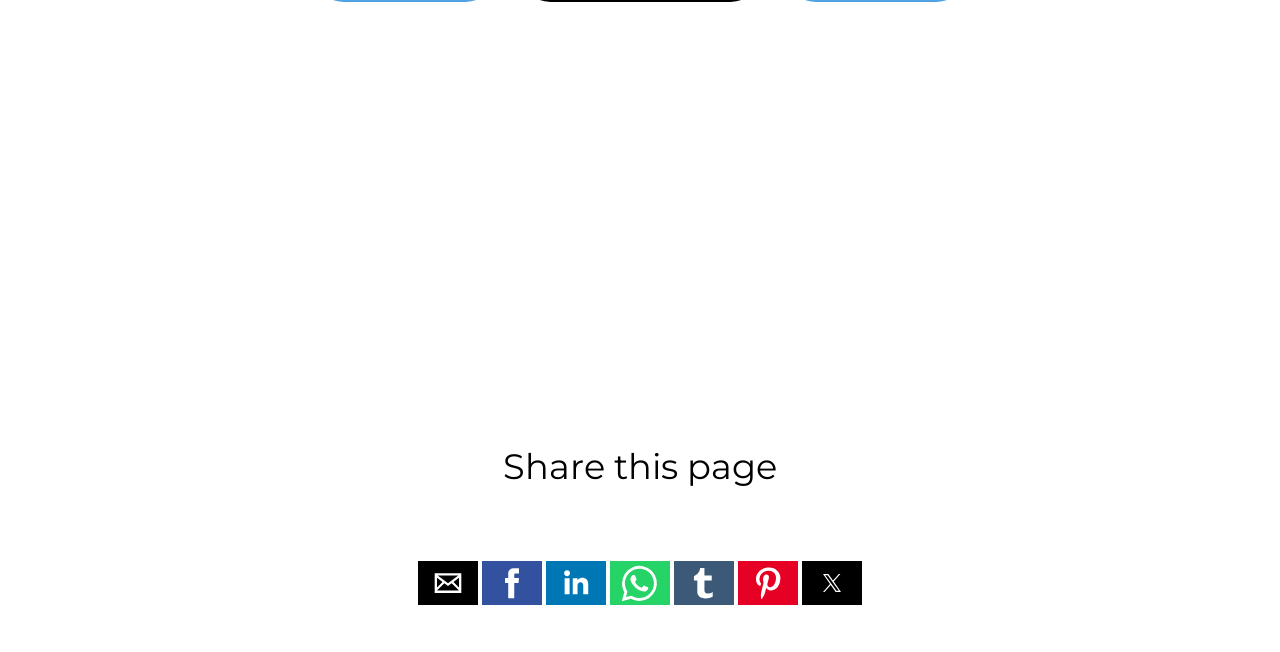What is the purpose of the buttons at the bottom?
Provide a well-explained and detailed answer to the question.

The buttons at the bottom of the webpage, including 'Share by email', 'Share by facebook', 'Share by linkedin', and others, suggest that the purpose of these buttons is to allow users to share the webpage's content with others through various social media platforms or email.